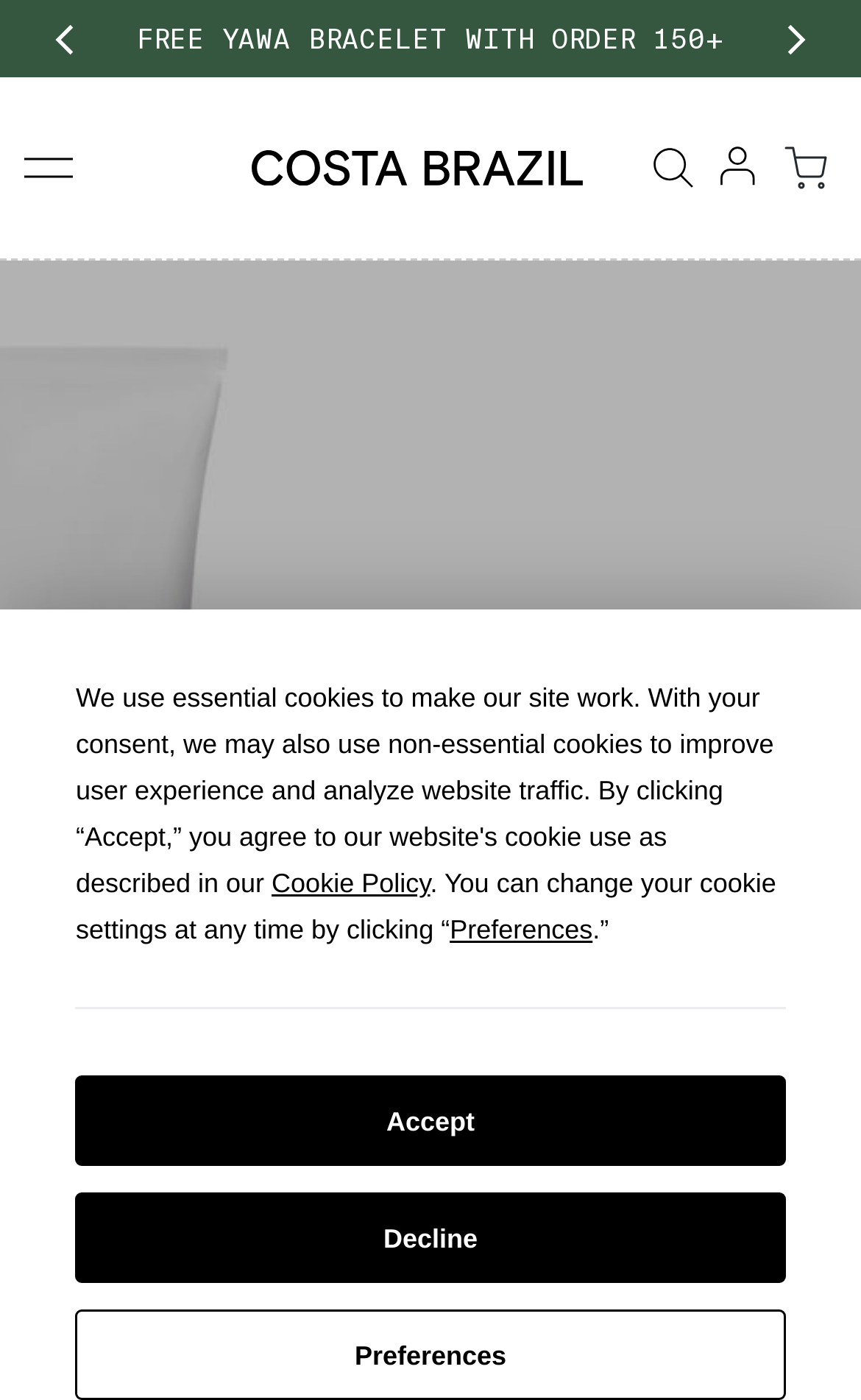Determine the bounding box coordinates of the element's region needed to click to follow the instruction: "Search". Provide these coordinates as four float numbers between 0 and 1, formatted as [left, top, right, bottom].

[0.756, 0.104, 0.808, 0.136]